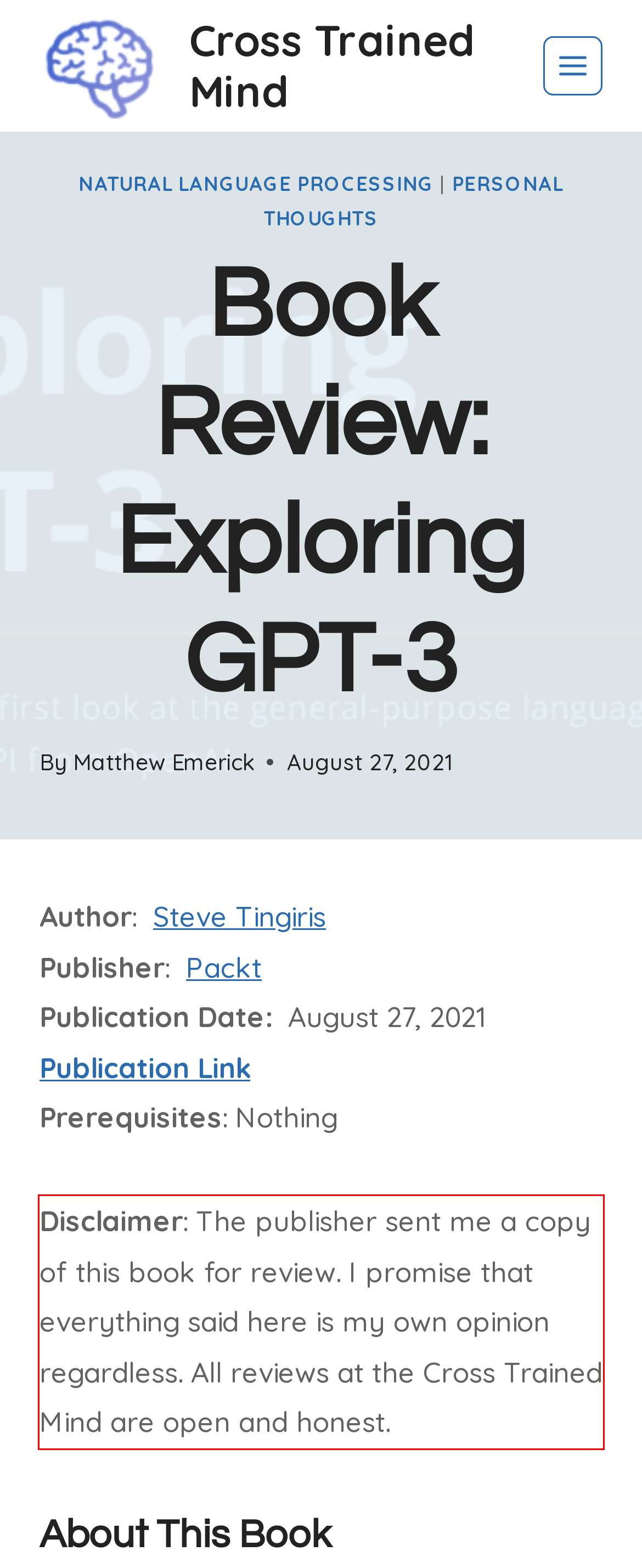You have a screenshot of a webpage where a UI element is enclosed in a red rectangle. Perform OCR to capture the text inside this red rectangle.

Disclaimer: The publisher sent me a copy of this book for review. I promise that everything said here is my own opinion regardless. All reviews at the Cross Trained Mind are open and honest.